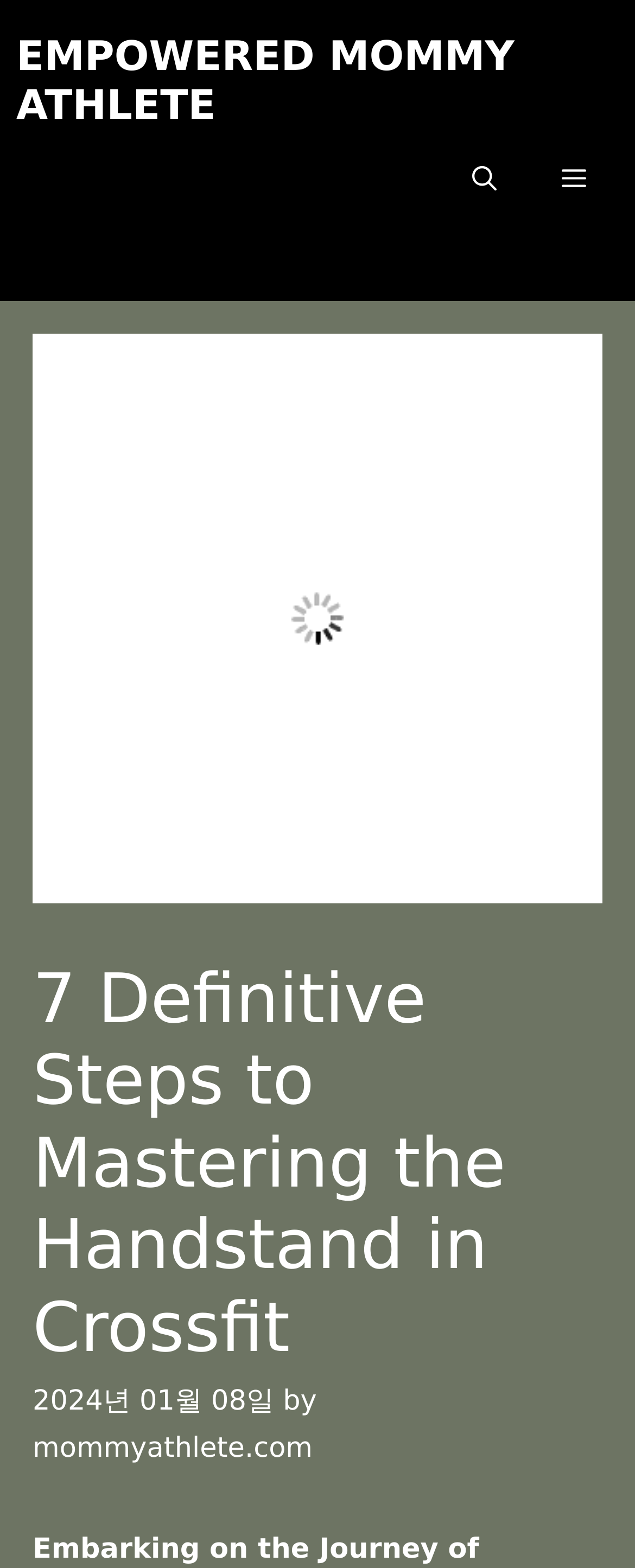Identify and extract the main heading from the webpage.

7 Definitive Steps to Mastering the Handstand in Crossfit